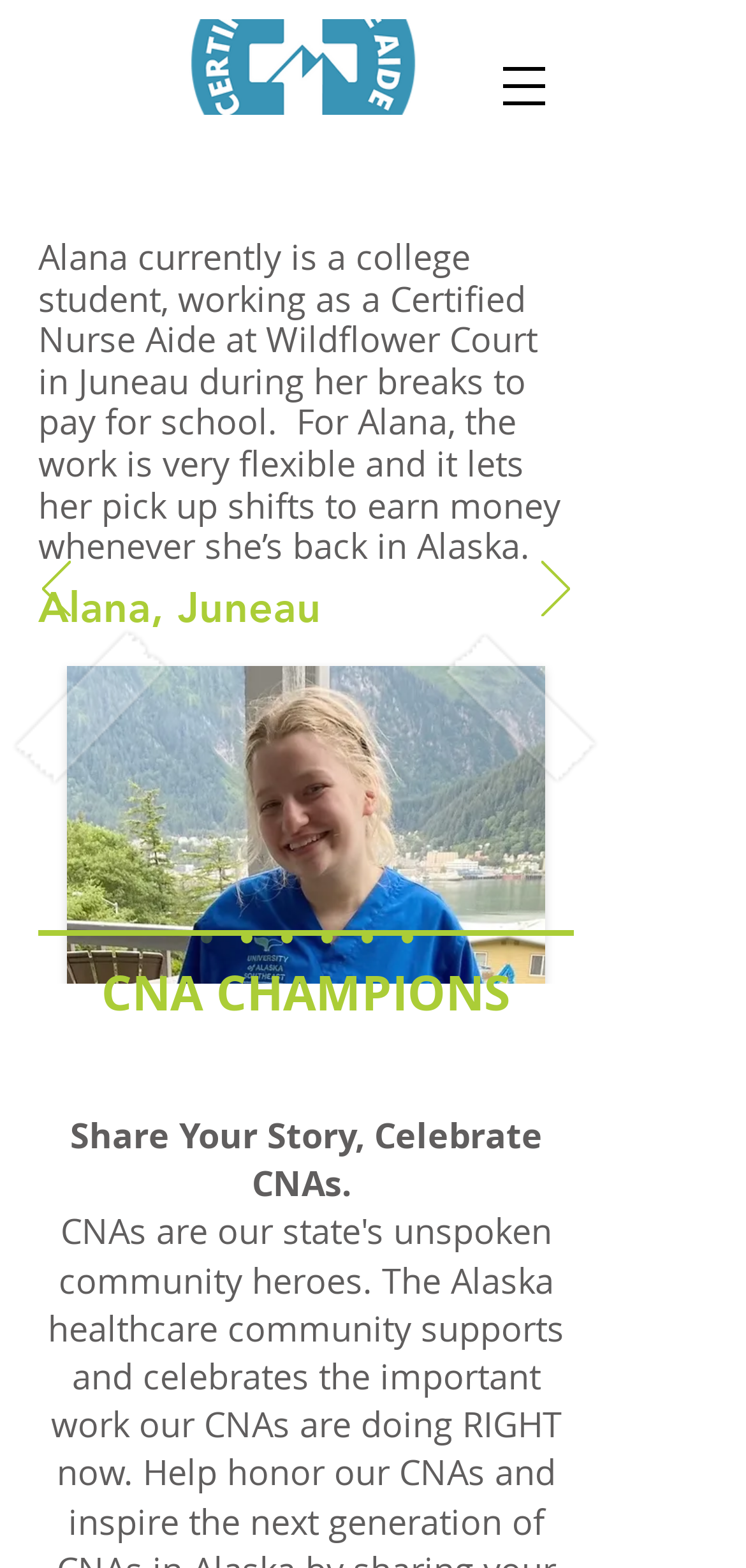Provide a single word or phrase answer to the question: 
How many slides are in the slideshow?

6